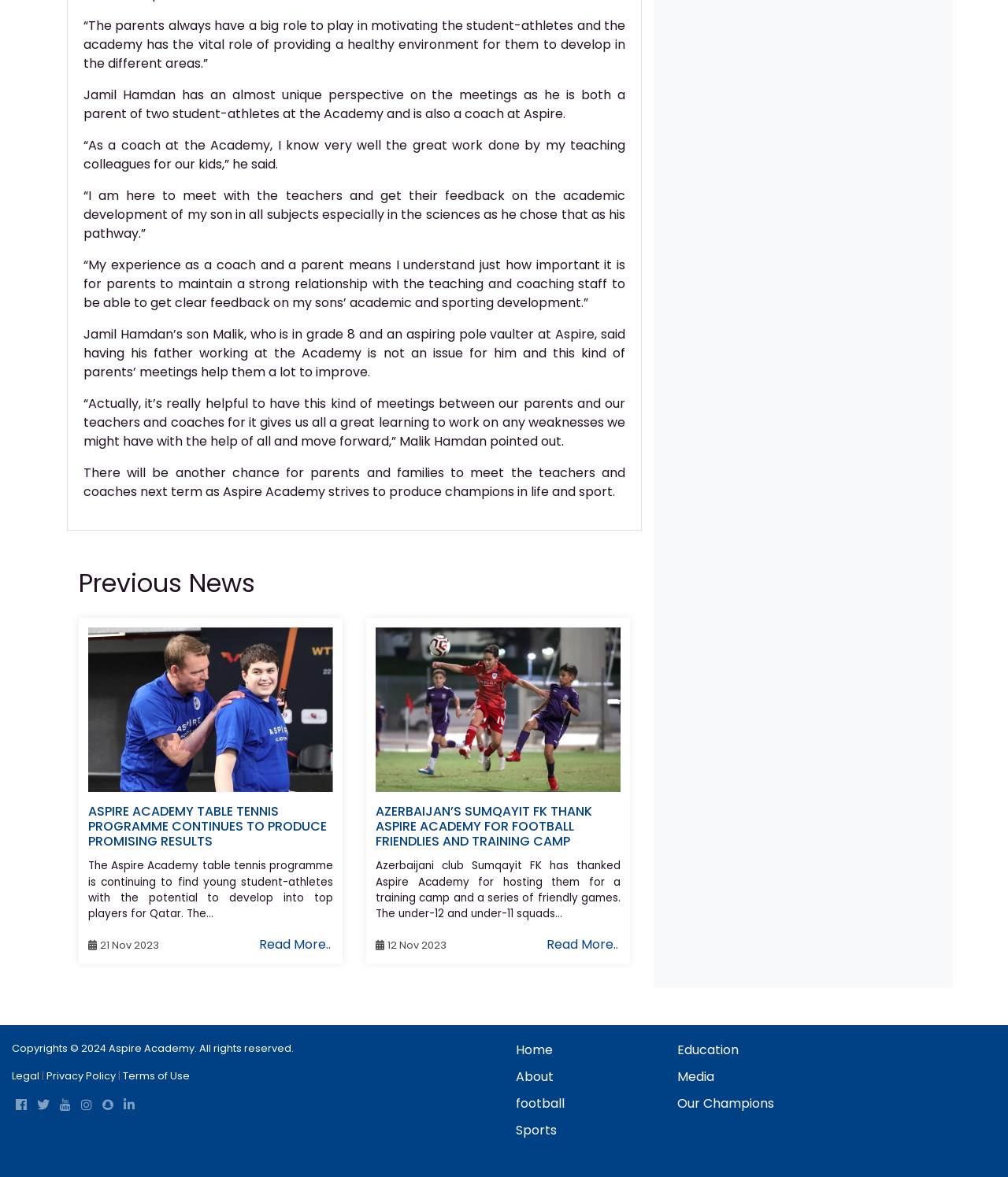Pinpoint the bounding box coordinates of the clickable element to carry out the following instruction: "Read more about Aspire Academy Table Tennis Programme."

[0.088, 0.681, 0.324, 0.722]